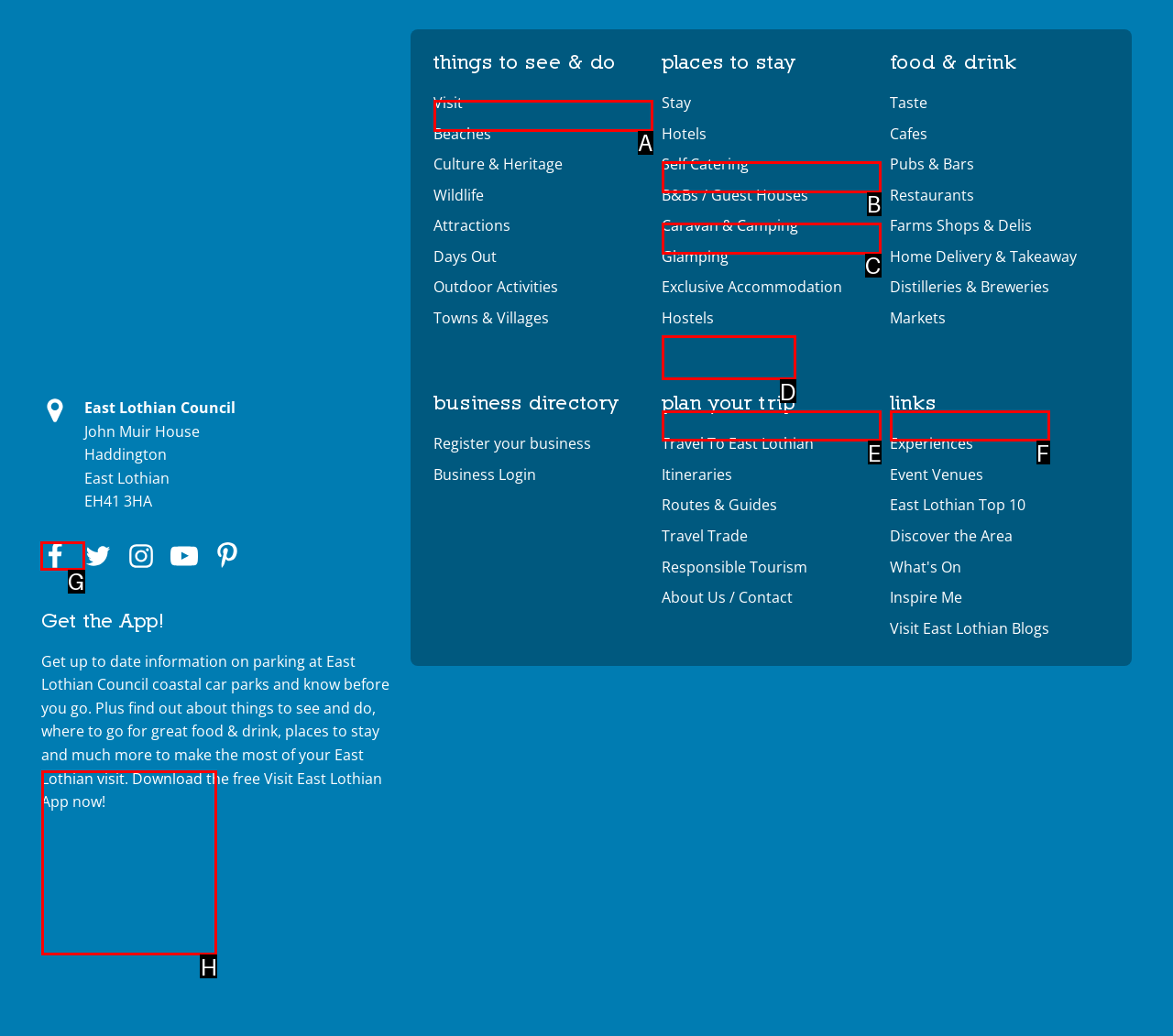Determine the correct UI element to click for this instruction: Click on Facebook. Respond with the letter of the chosen element.

G